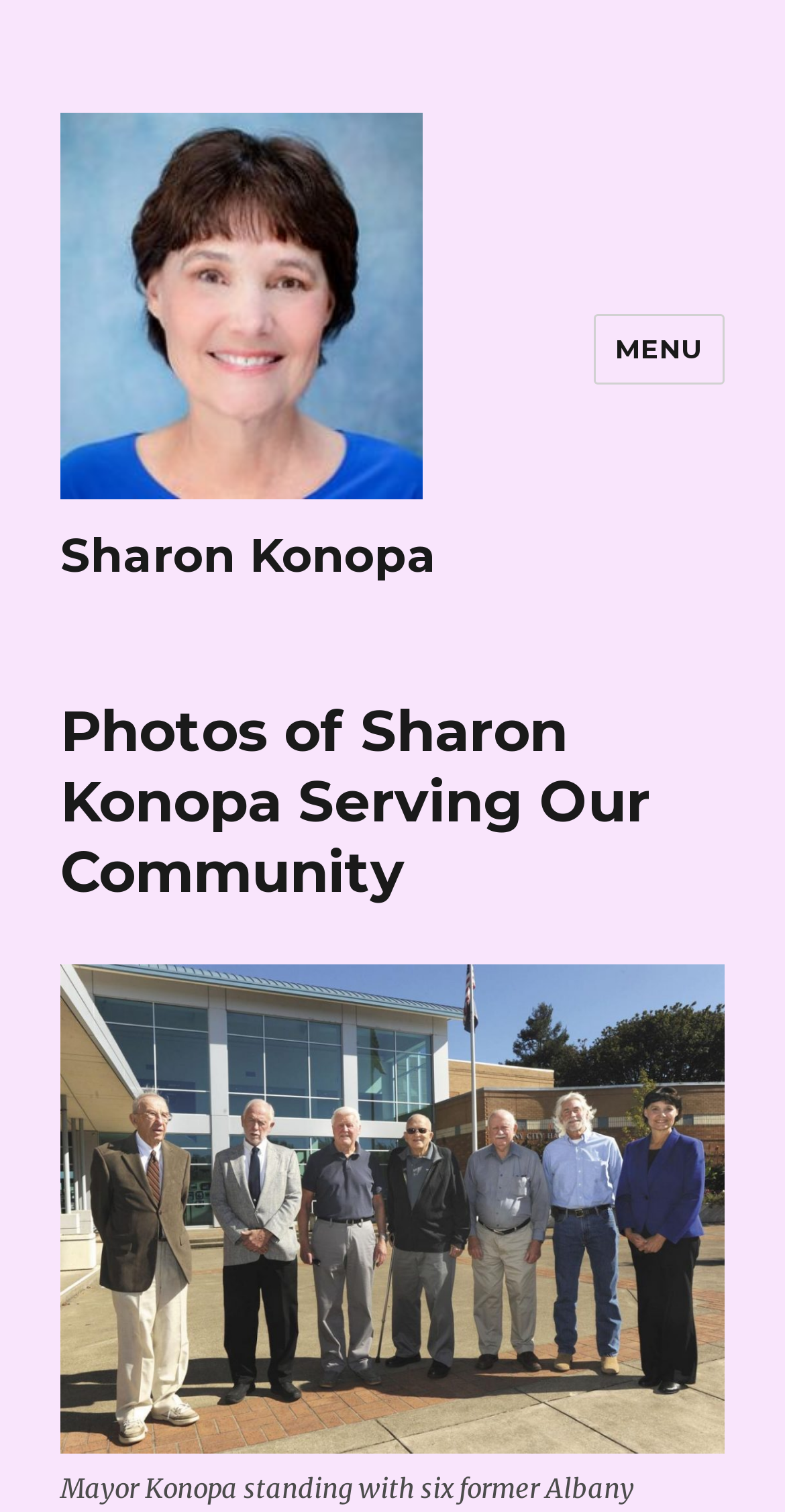Determine the bounding box coordinates of the UI element described by: "Sharon Konopa".

[0.077, 0.349, 0.556, 0.386]